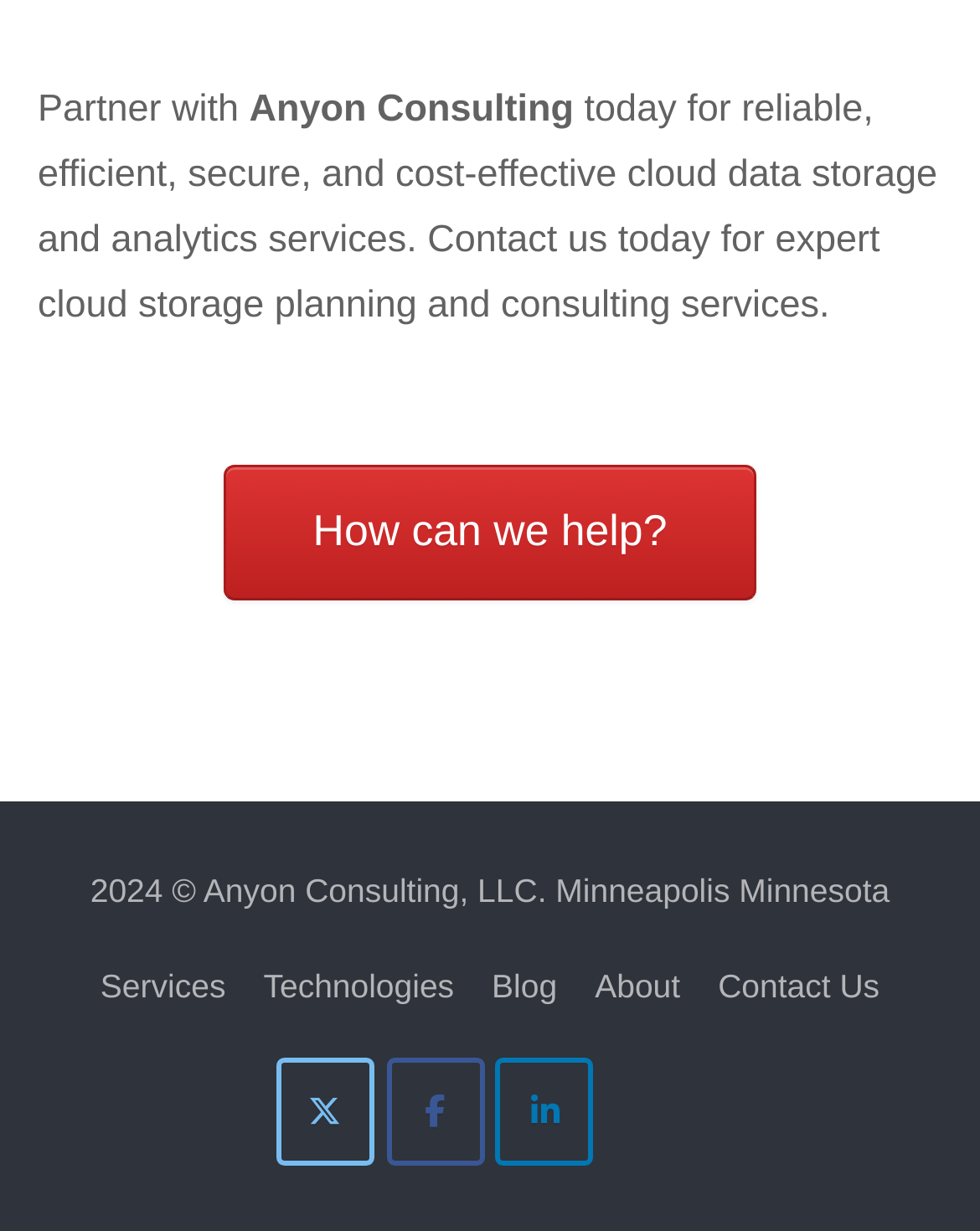Provide the bounding box coordinates for the UI element that is described by this text: "How can we help?". The coordinates should be in the form of four float numbers between 0 and 1: [left, top, right, bottom].

[0.228, 0.378, 0.772, 0.487]